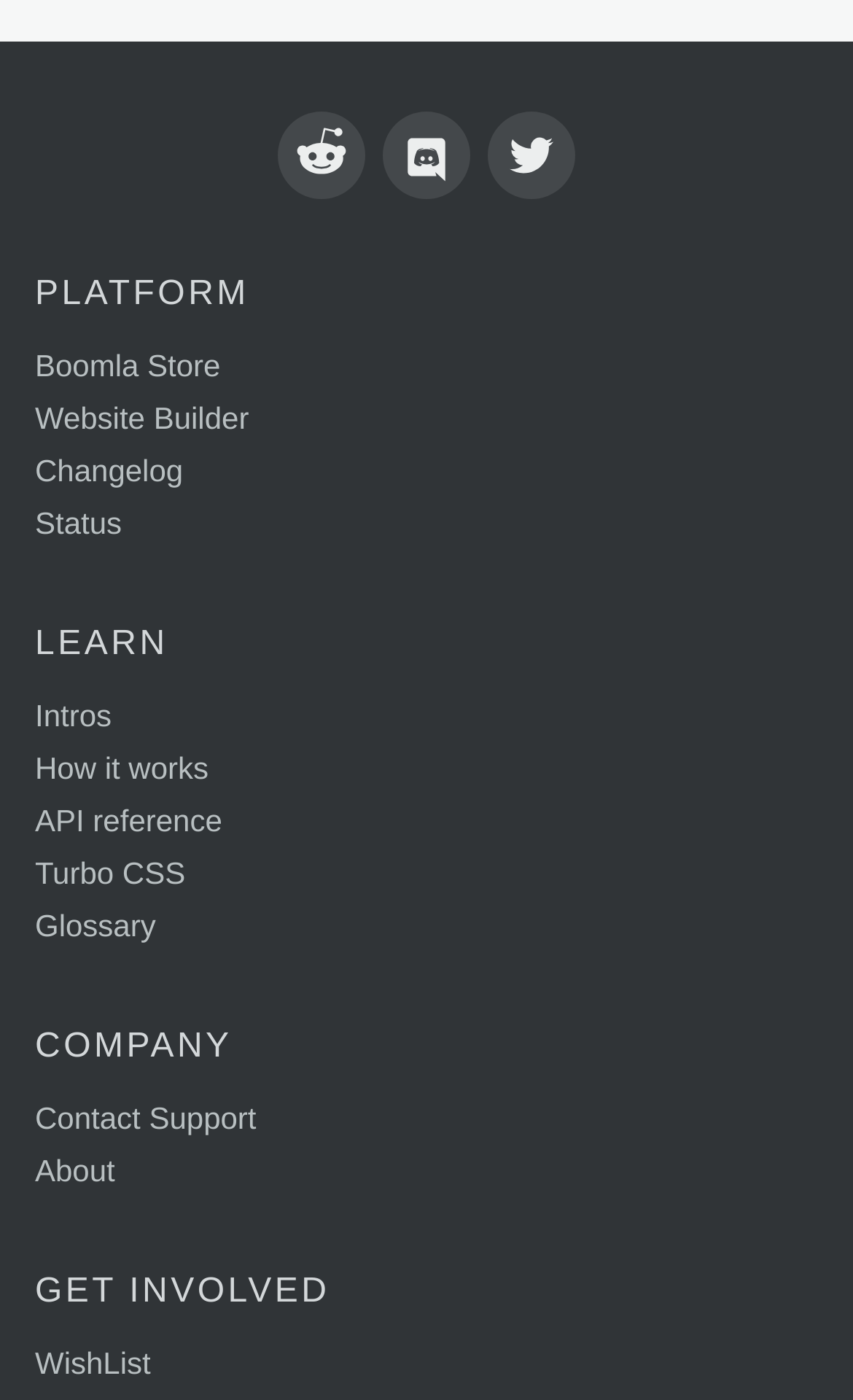Please specify the coordinates of the bounding box for the element that should be clicked to carry out this instruction: "visit the Boomla Store". The coordinates must be four float numbers between 0 and 1, formatted as [left, top, right, bottom].

[0.041, 0.243, 0.959, 0.28]